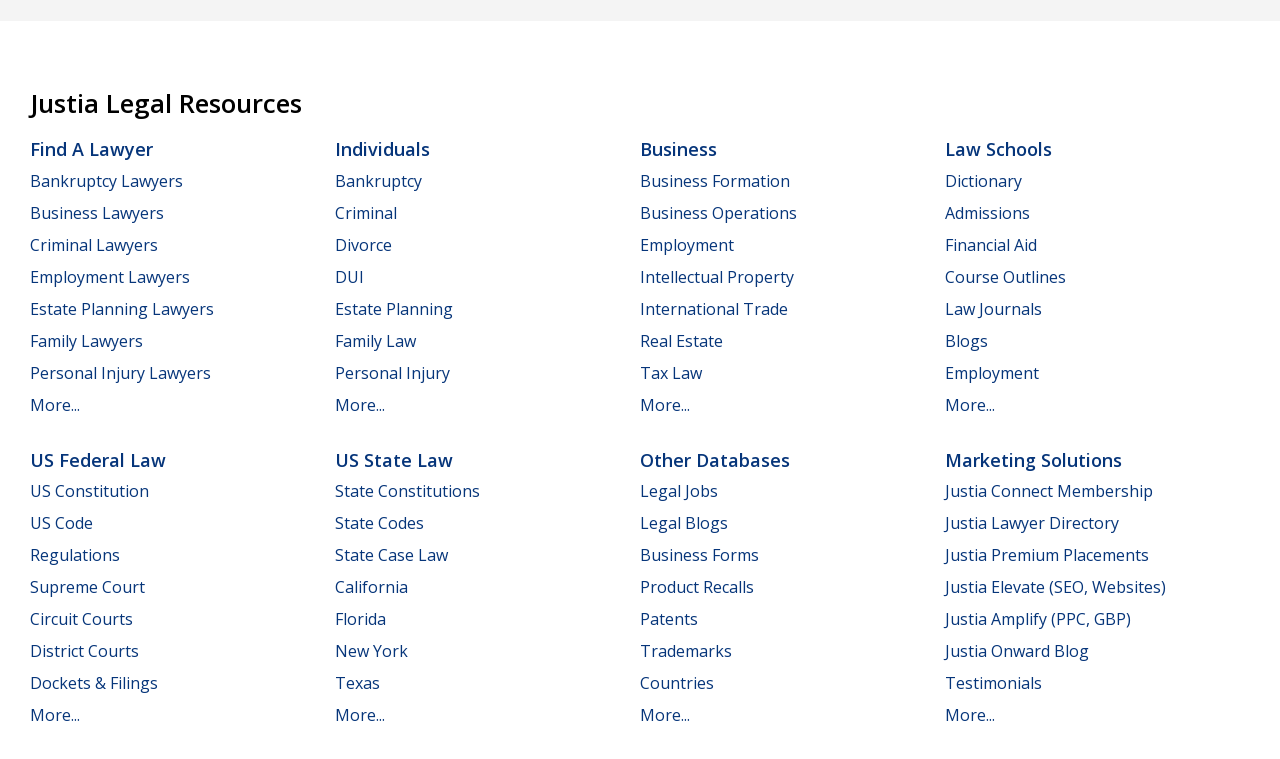Can you provide the bounding box coordinates for the element that should be clicked to implement the instruction: "Learn about US Federal Law"?

[0.023, 0.59, 0.13, 0.622]